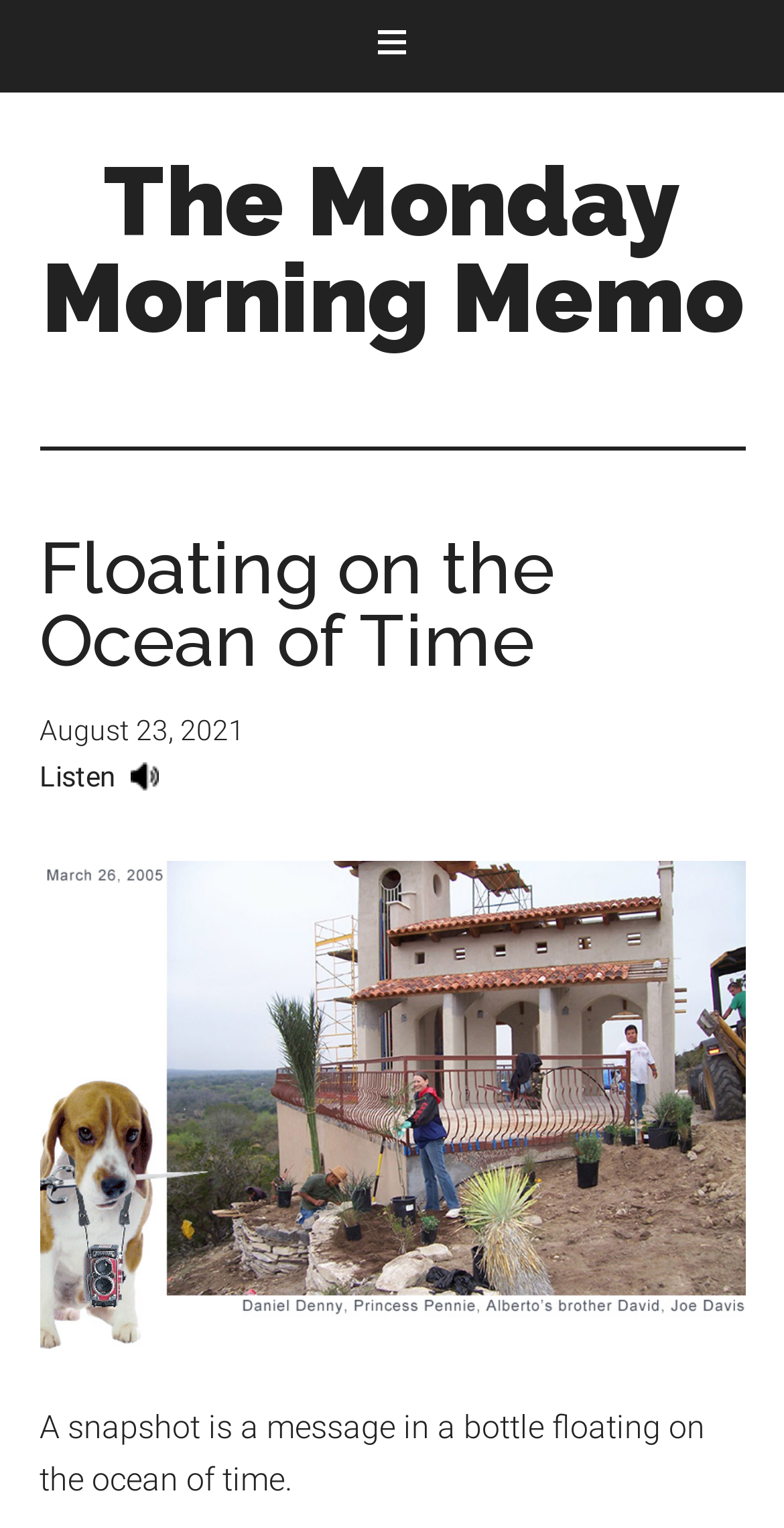What is the first sentence of the article?
Using the image, elaborate on the answer with as much detail as possible.

I found the first sentence of the article by looking at the static text element located at the bottom of the main header, which contains the sentence 'A snapshot is a message in a bottle floating on the ocean of time.'.